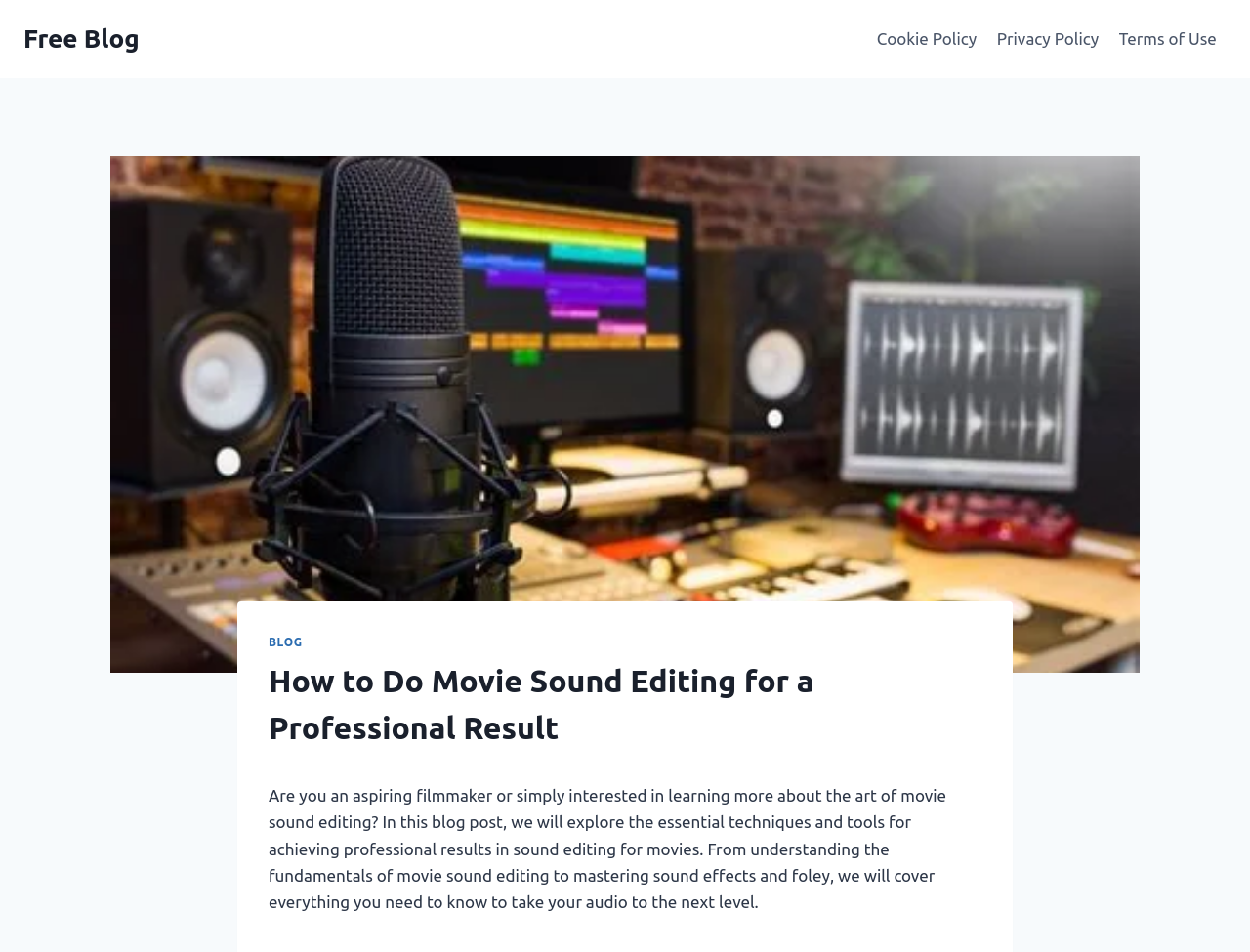Provide your answer in a single word or phrase: 
What is the target audience of this blog post?

Aspiring filmmakers